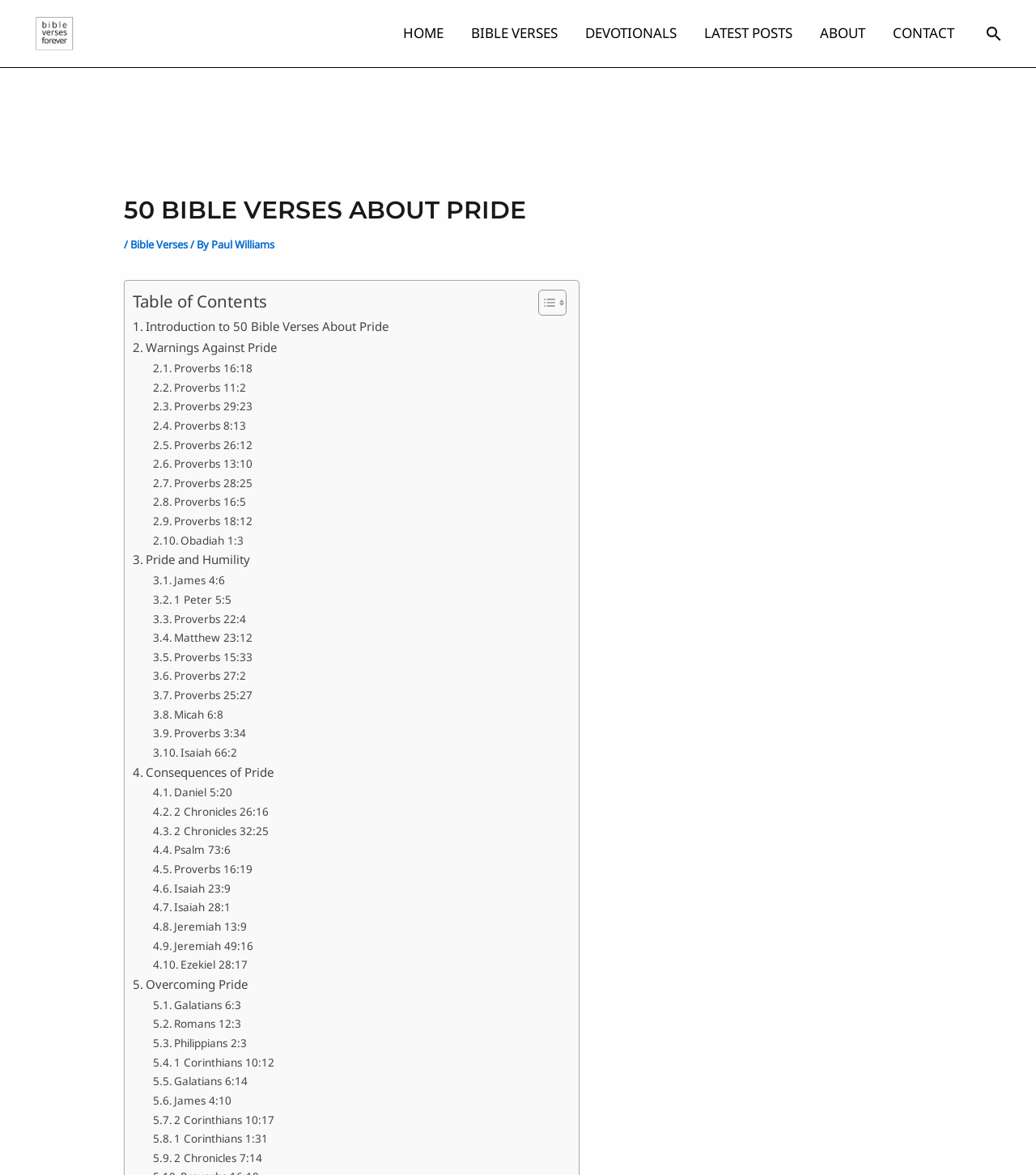Pinpoint the bounding box coordinates of the clickable area necessary to execute the following instruction: "Toggle the table of contents". The coordinates should be given as four float numbers between 0 and 1, namely [left, top, right, bottom].

[0.532, 0.246, 0.567, 0.269]